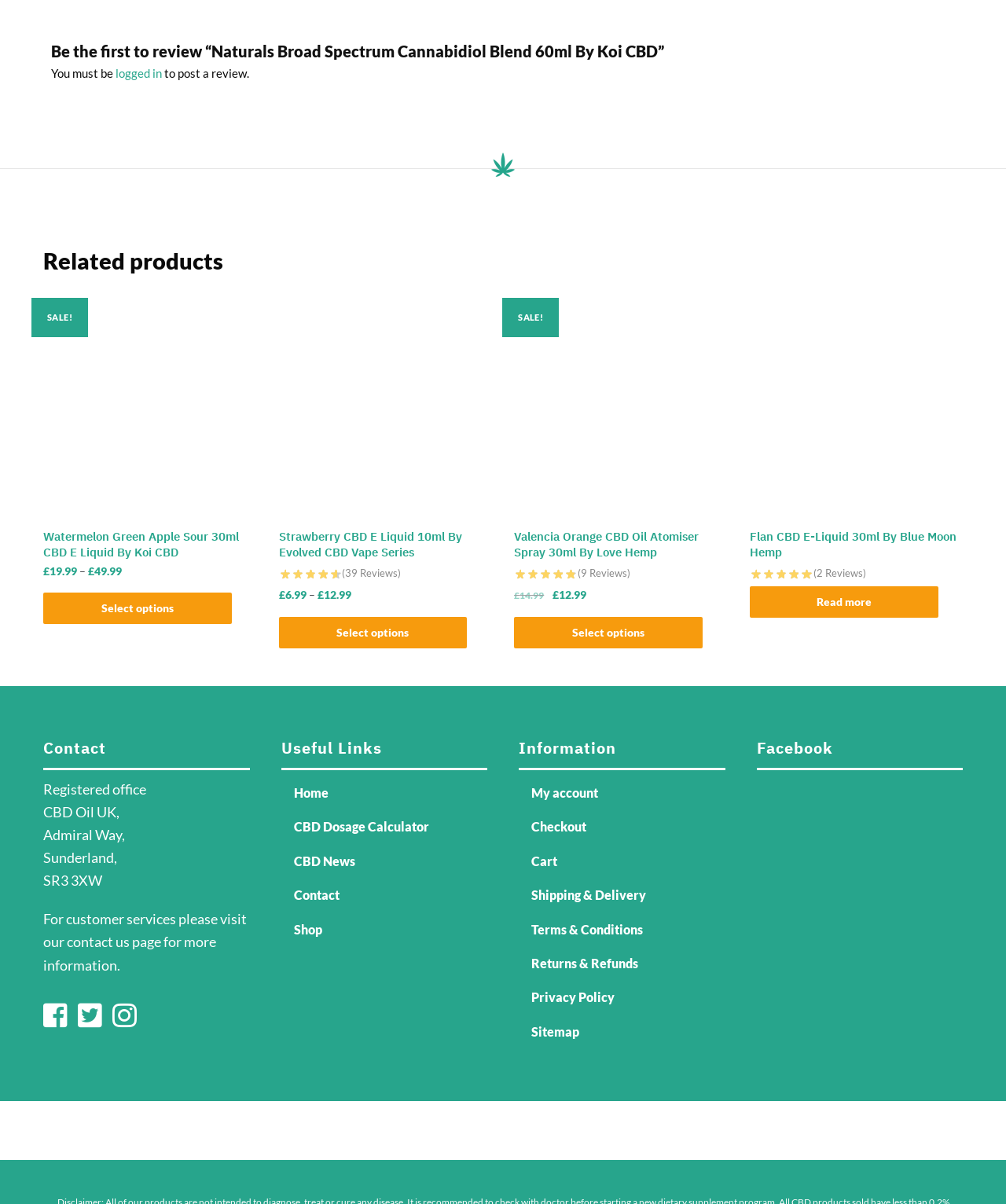Determine the bounding box coordinates of the clickable region to execute the instruction: "View Strawberry CBD E Liquid 10ml By Evolved CBD Vape Series". The coordinates should be four float numbers between 0 and 1, denoted as [left, top, right, bottom].

[0.277, 0.373, 0.488, 0.399]